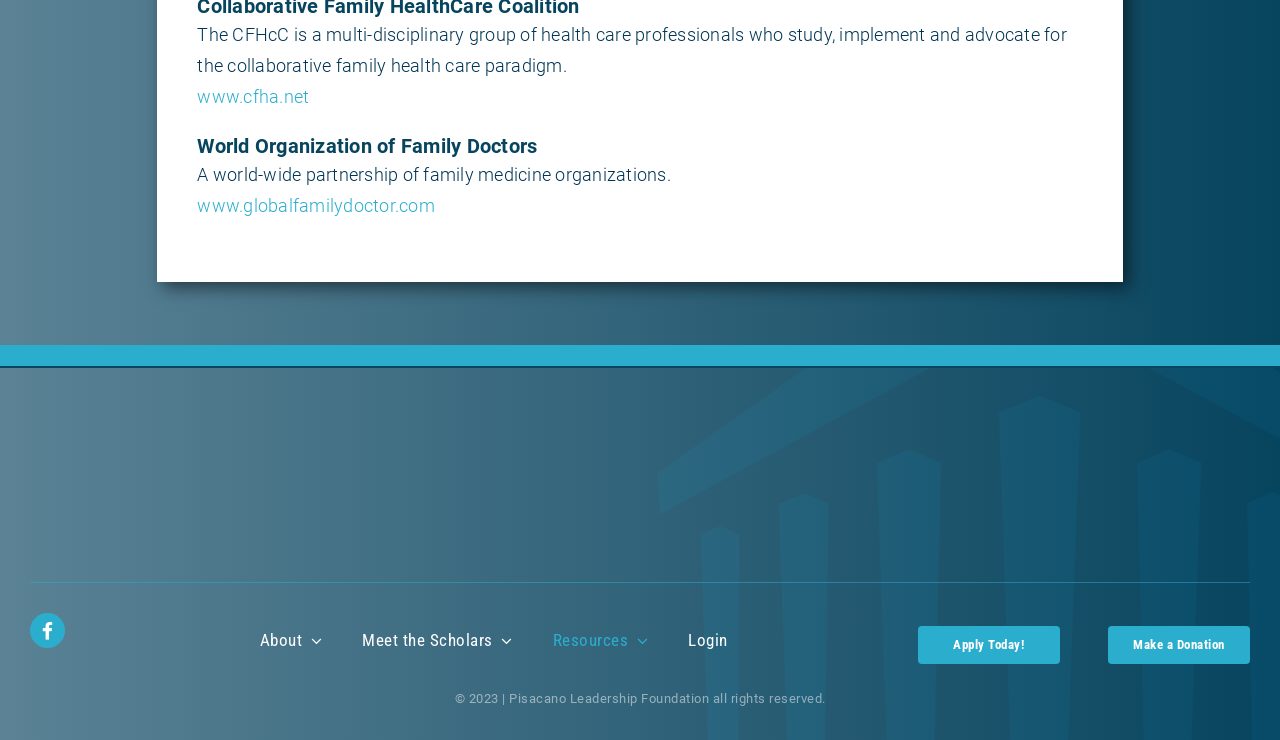Please specify the bounding box coordinates of the clickable section necessary to execute the following command: "Explore the resources".

[0.432, 0.846, 0.506, 0.885]